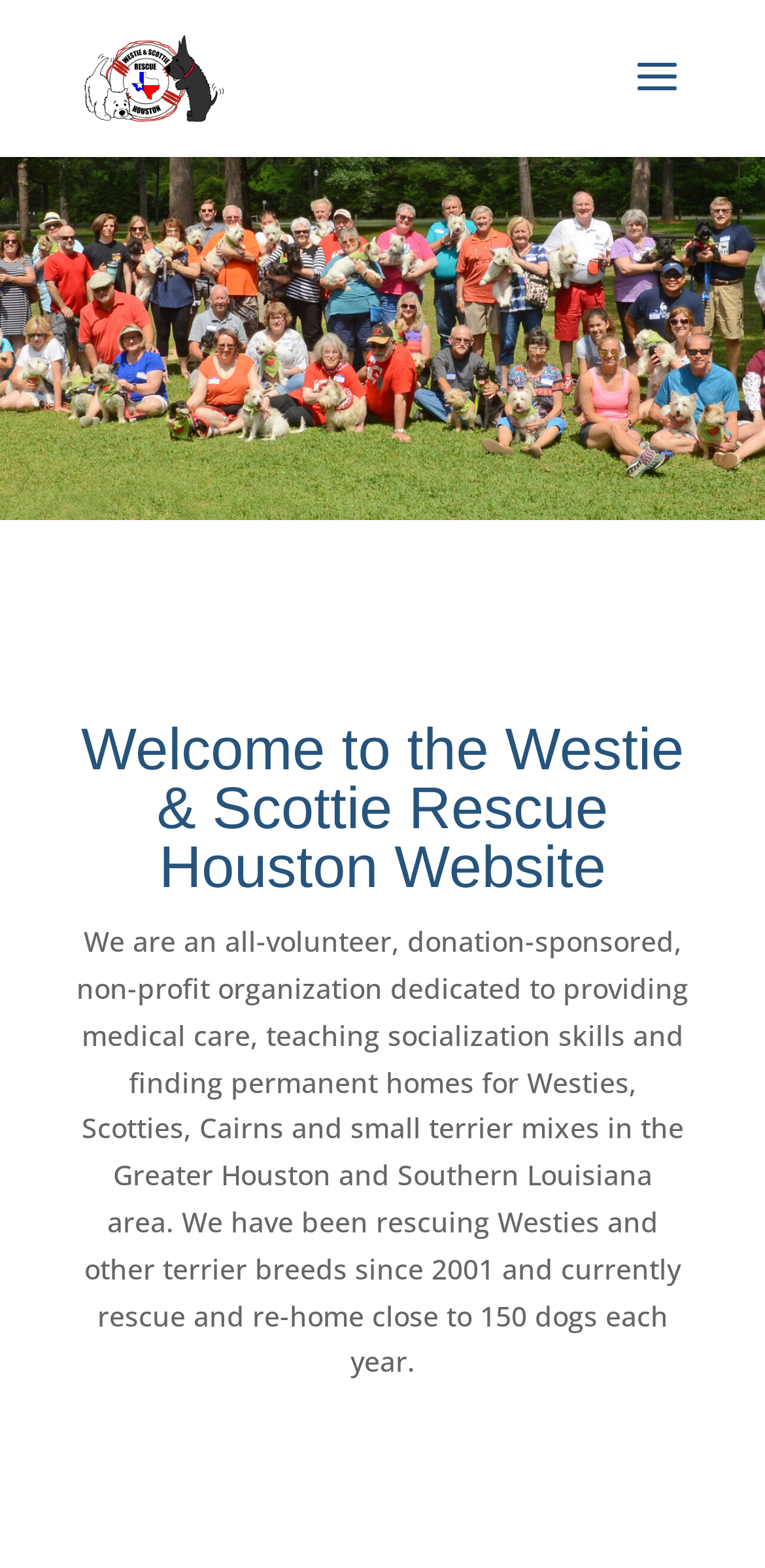What is the main heading displayed on the webpage? Please provide the text.

Welcome to the Westie & Scottie Rescue Houston Website